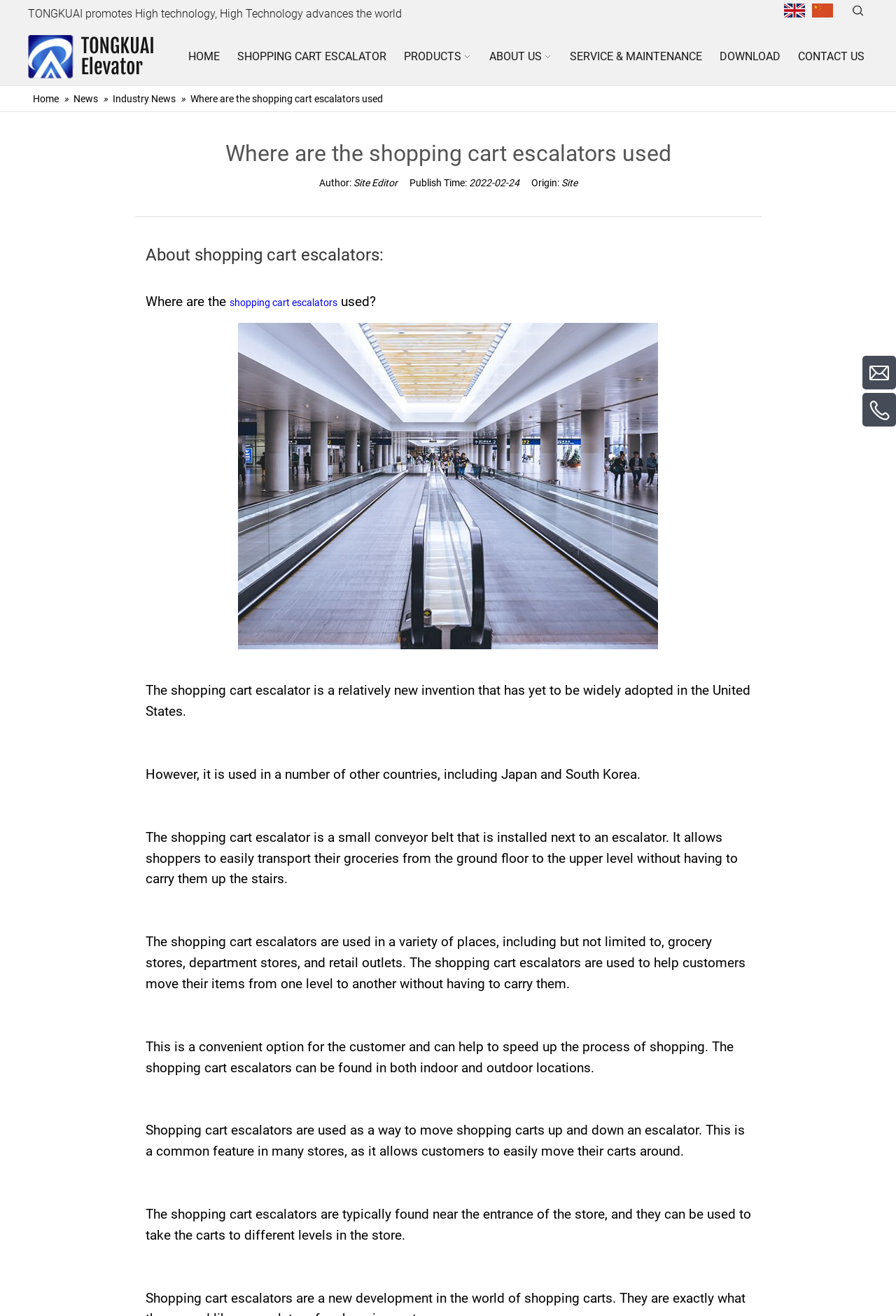Pinpoint the bounding box coordinates of the clickable area needed to execute the instruction: "Submit a query". The coordinates should be specified as four float numbers between 0 and 1, i.e., [left, top, right, bottom].

[0.922, 0.0, 0.945, 0.016]